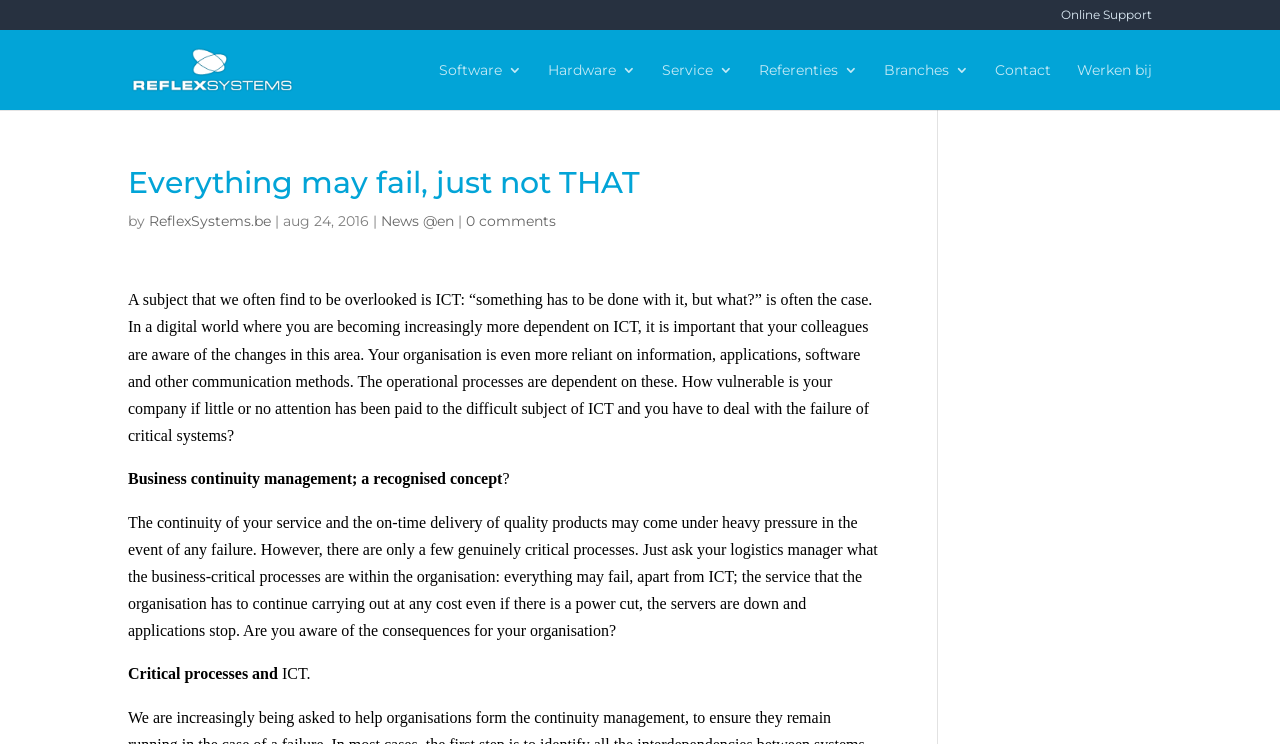Please identify the bounding box coordinates of the element's region that I should click in order to complete the following instruction: "Visit online support". The bounding box coordinates consist of four float numbers between 0 and 1, i.e., [left, top, right, bottom].

[0.829, 0.012, 0.9, 0.04]